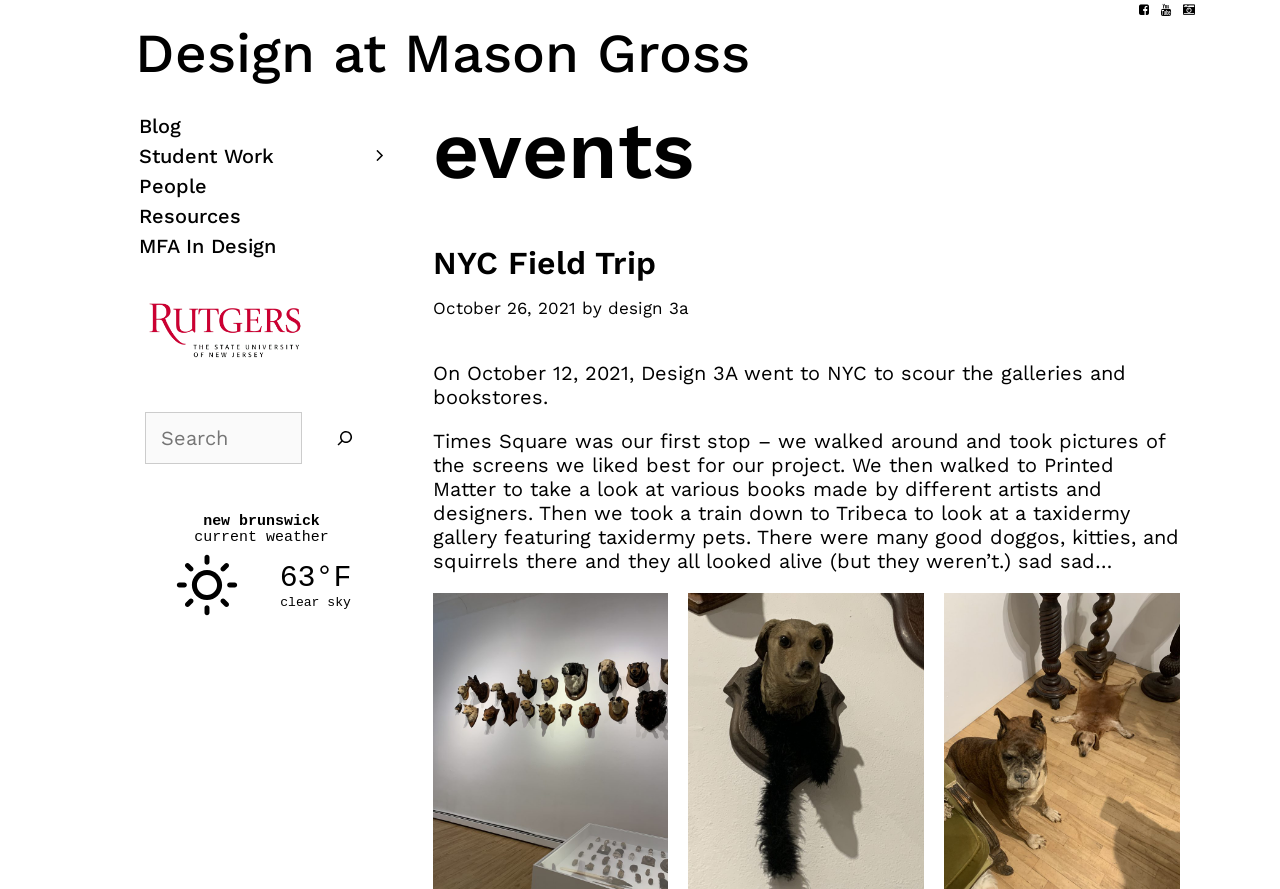Provide a short answer using a single word or phrase for the following question: 
What is the purpose of the search box?

To search